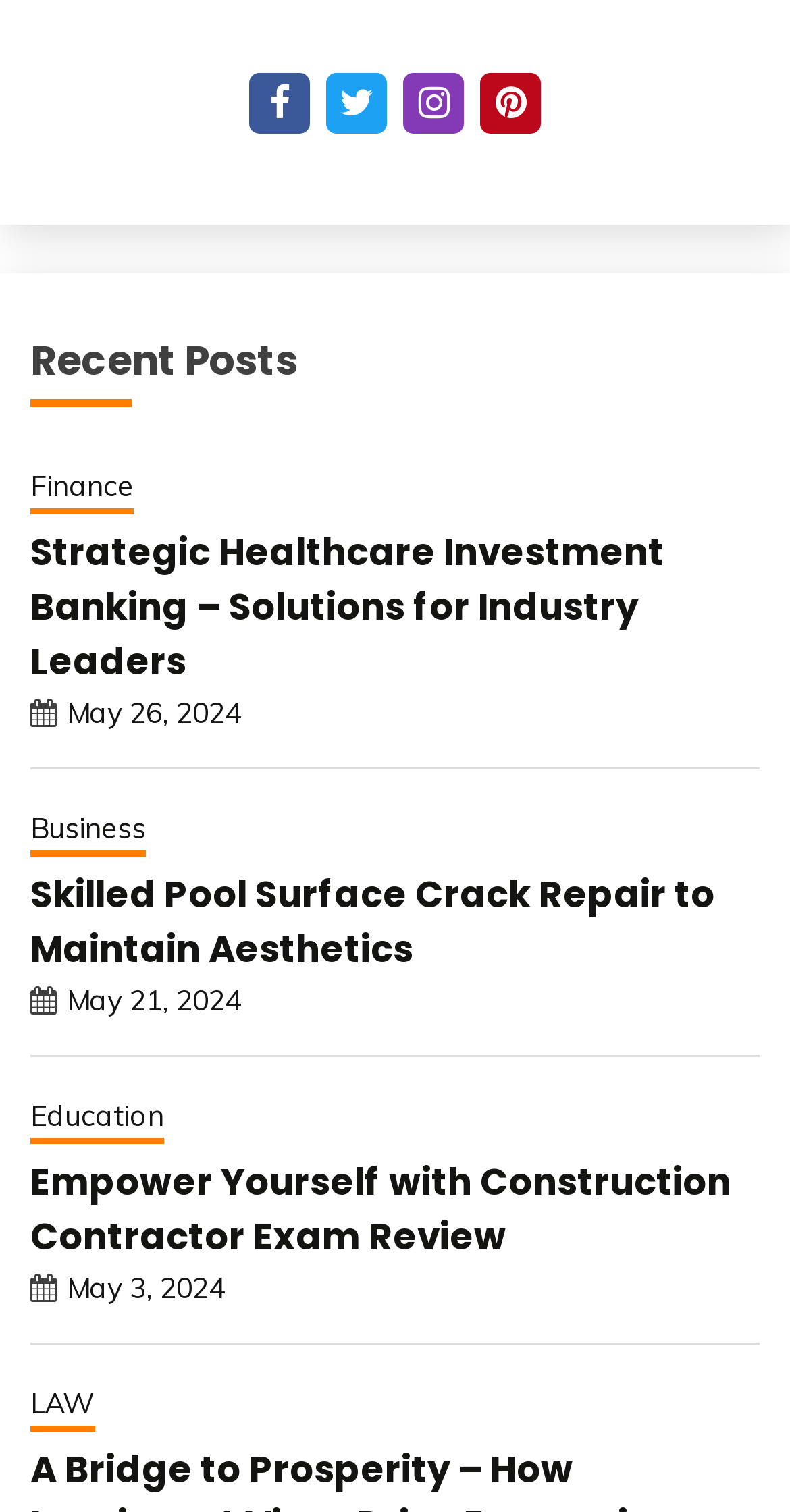Given the element description: "Food Fun", predict the bounding box coordinates of the UI element it refers to, using four float numbers between 0 and 1, i.e., [left, top, right, bottom].

None